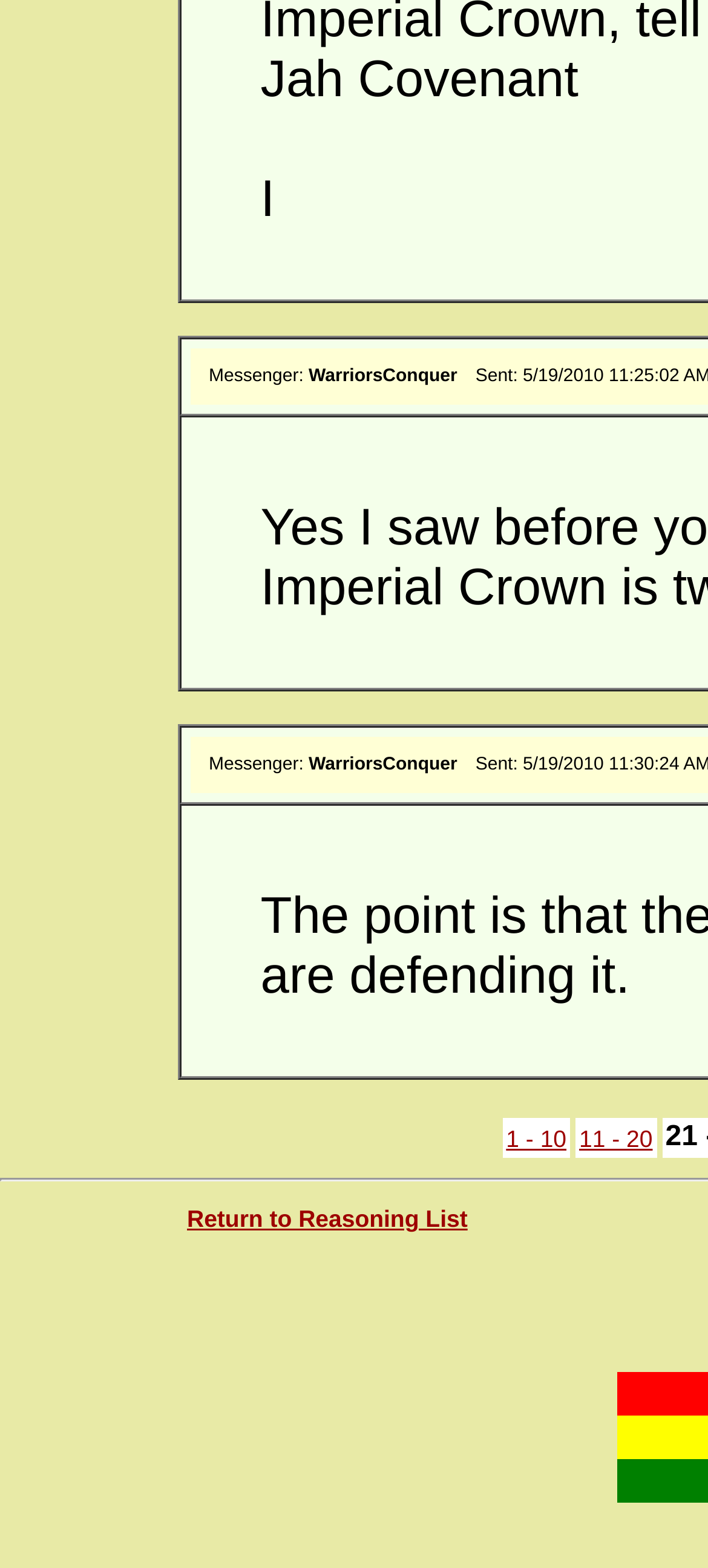Use a single word or phrase to respond to the question:
What is the purpose of the link 'Return to Reasoning List'?

To go back to a list